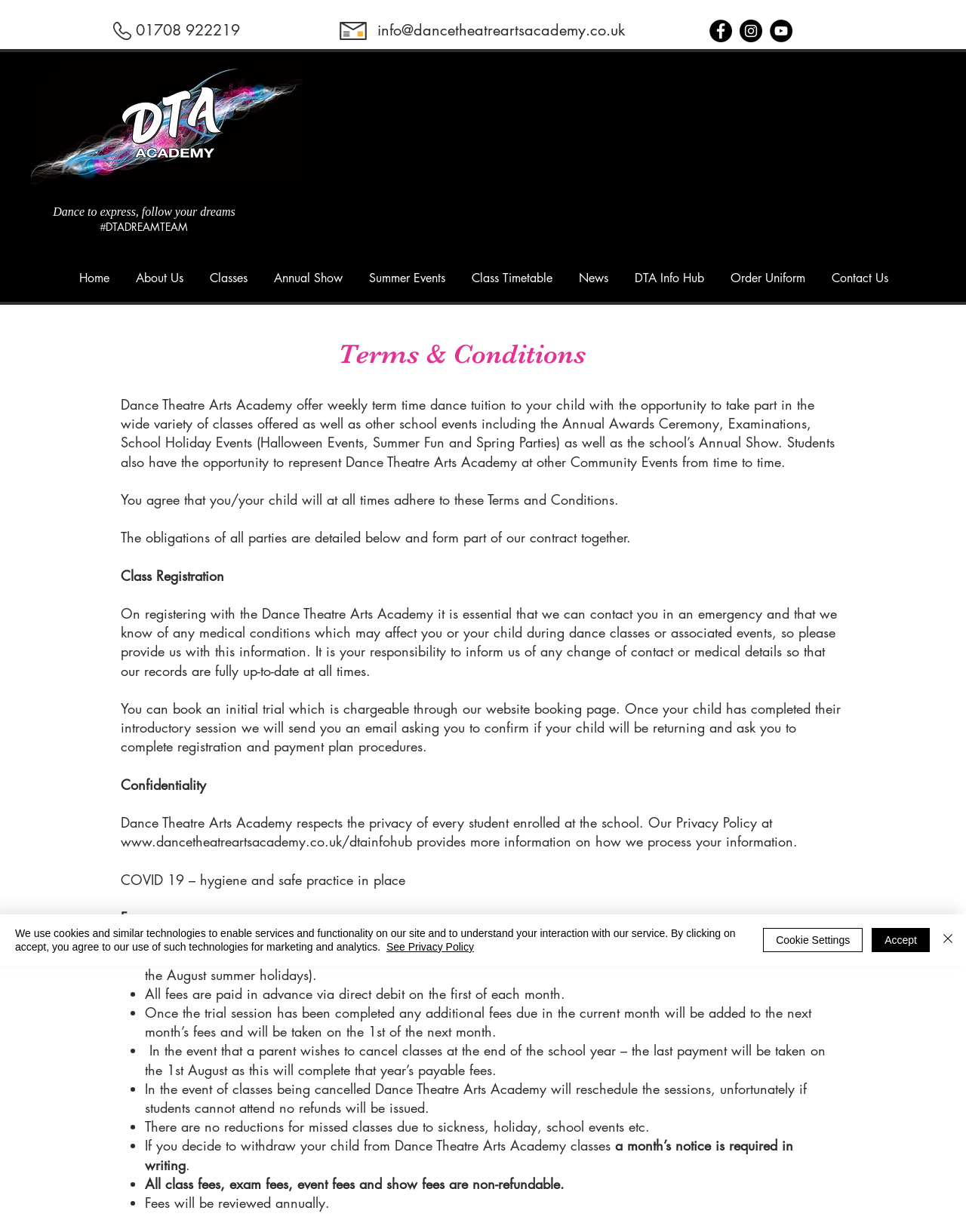What is the policy on refunds for missed classes?
Give a one-word or short-phrase answer derived from the screenshot.

No refunds